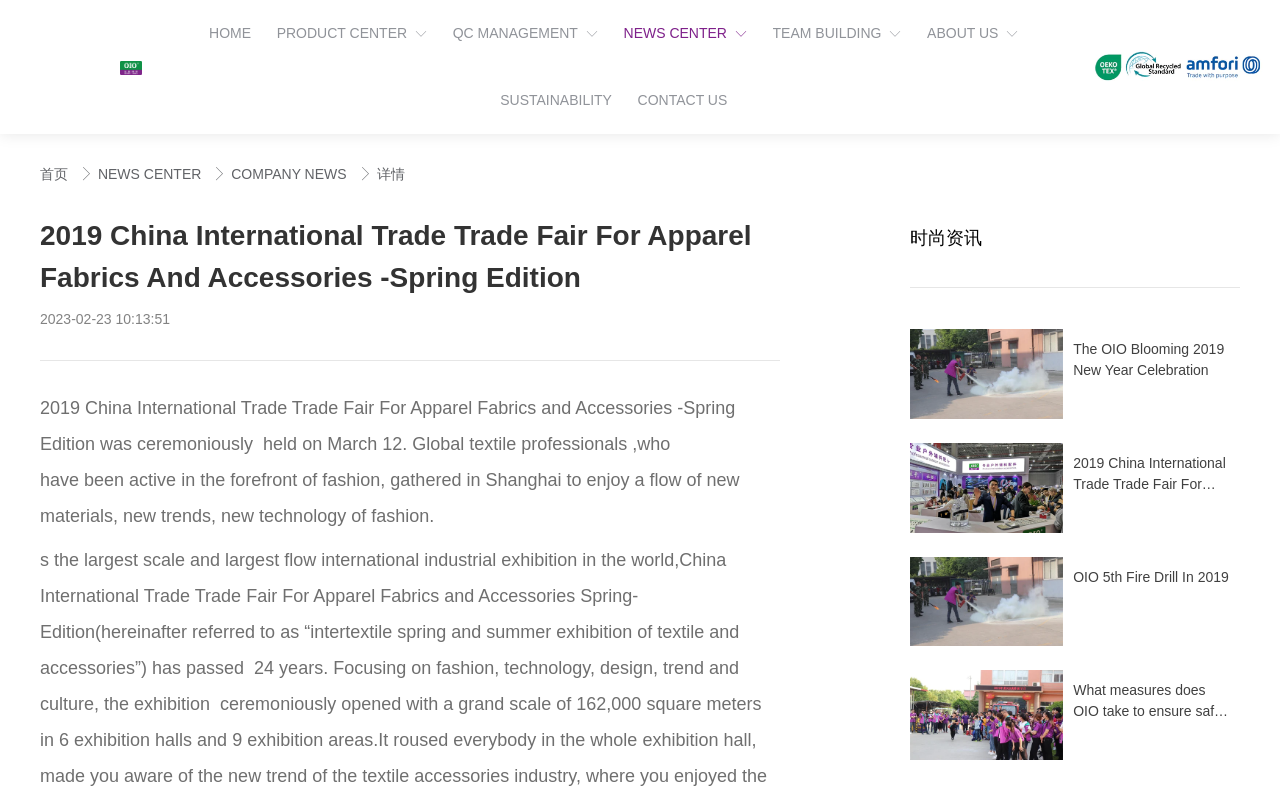Describe every aspect of the webpage comprehensively.

The webpage appears to be the homepage of a company or organization related to the textile industry, specifically the 2019 China International Trade Trade Fair For Apparel Fabrics And Accessories -Spring Edition. 

At the top left corner, there is a logo image with a corresponding link. Next to the logo, there are several navigation links, including "HOME", "PRODUCT CENTER", "QC MANAGEMENT", "NEWS CENTER", "TEAM BUILDING", and "ABOUT US". 

Below these links, there are two more links, "SUSTAINABILITY" and "CONTACT US", positioned side by side. 

On the right side of the page, there is a table layout with a series of links, including "首页" (which means "home" in Chinese), "NEWS CENTER", and "COMPANY NEWS". 

Below the table, there is a large block of text that appears to be a news article or a press release. The text describes the 2019 China International Trade Trade Fair For Apparel Fabrics And Accessories -Spring Edition, which was held on March 12. The article mentions that global textile professionals gathered in Shanghai to enjoy new materials, trends, and technology in the fashion industry.

Further down the page, there are several news links with headings, including "The OIO Blooming 2019 New Year Celebration", "2019 China International Trade Trade Fair For Apparel Fabrics And Accessories -Spring Edition", "OIO 5th Fire Drill In 2019", and "What measures does OIO take to ensure safe production". These links are positioned side by side, with the headings of each link displayed prominently.